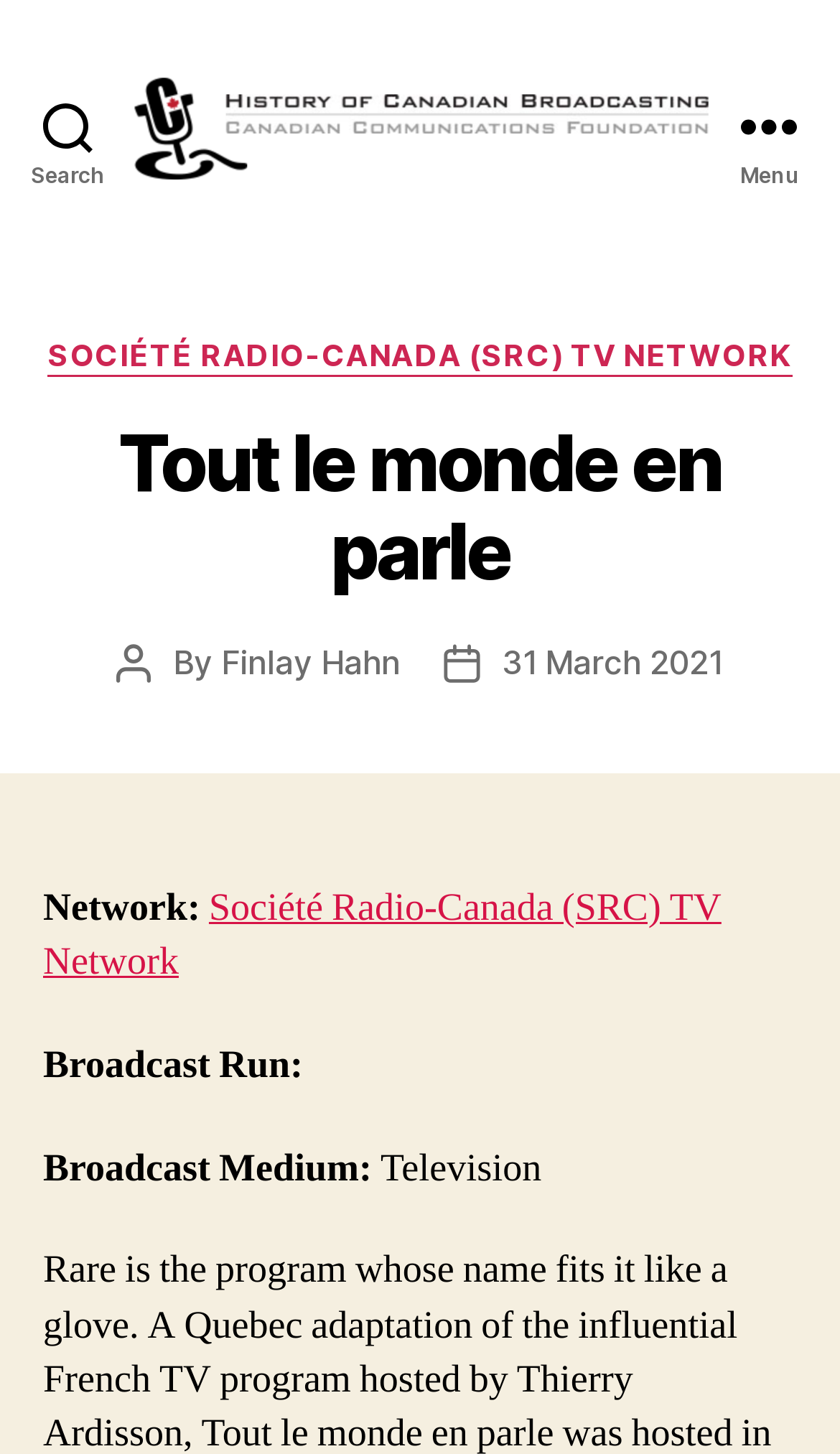Locate the bounding box coordinates for the element described below: "Menu". The coordinates must be four float values between 0 and 1, formatted as [left, top, right, bottom].

[0.831, 0.0, 1.0, 0.172]